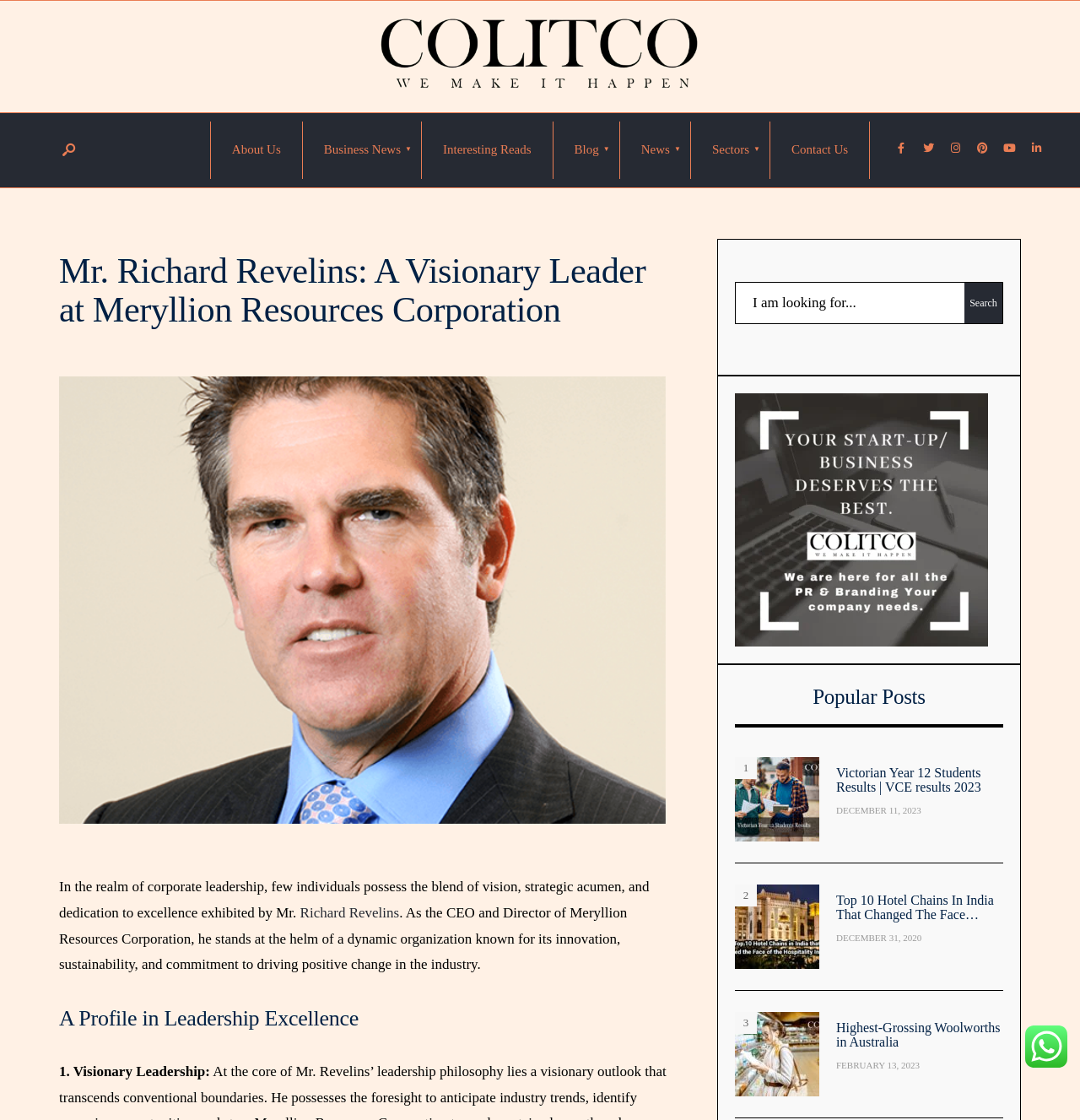Please specify the bounding box coordinates of the clickable region to carry out the following instruction: "Open search window". The coordinates should be four float numbers between 0 and 1, in the format [left, top, right, bottom].

[0.051, 0.128, 0.076, 0.141]